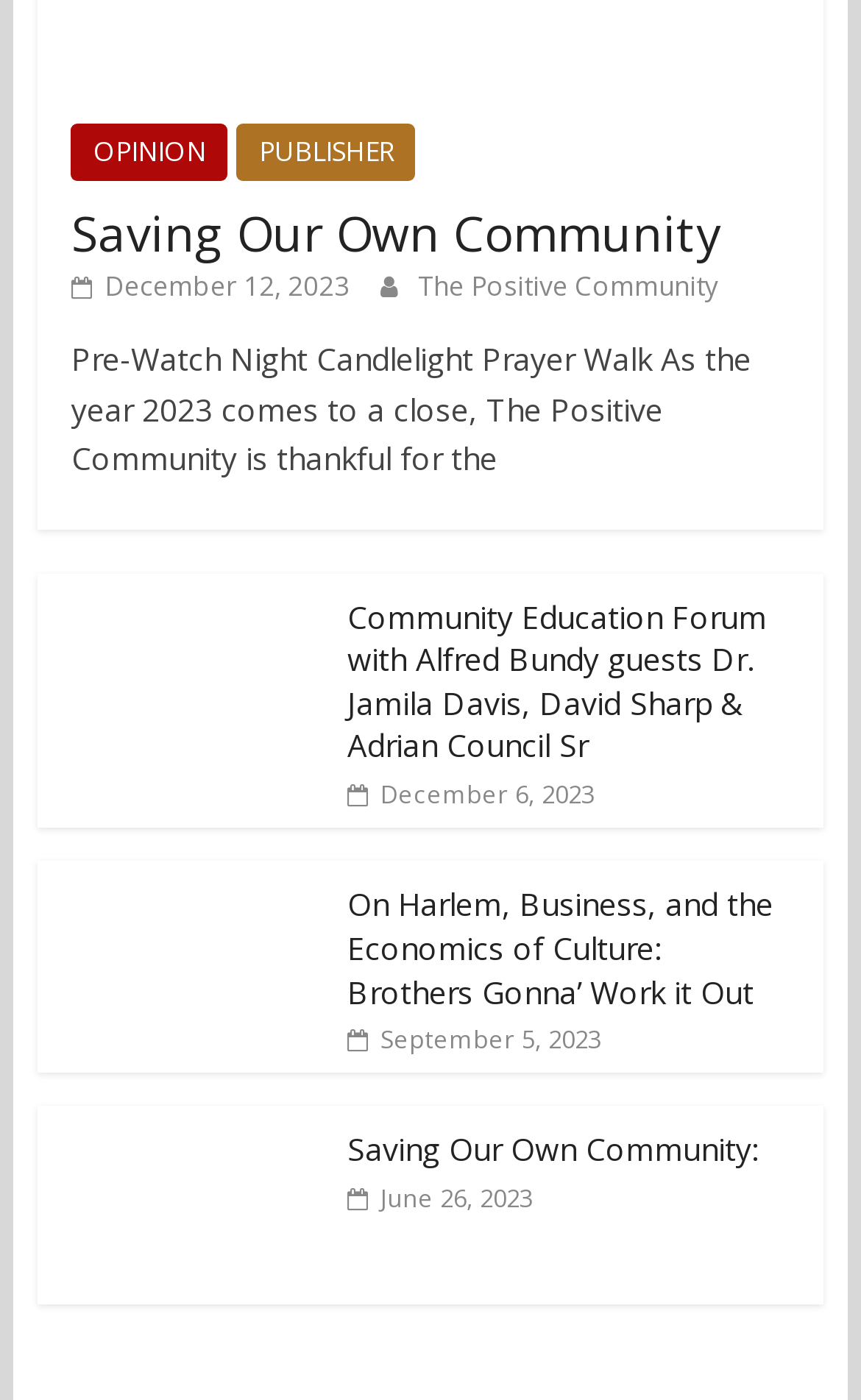Determine the bounding box coordinates for the clickable element required to fulfill the instruction: "view October 2021". Provide the coordinates as four float numbers between 0 and 1, i.e., [left, top, right, bottom].

None